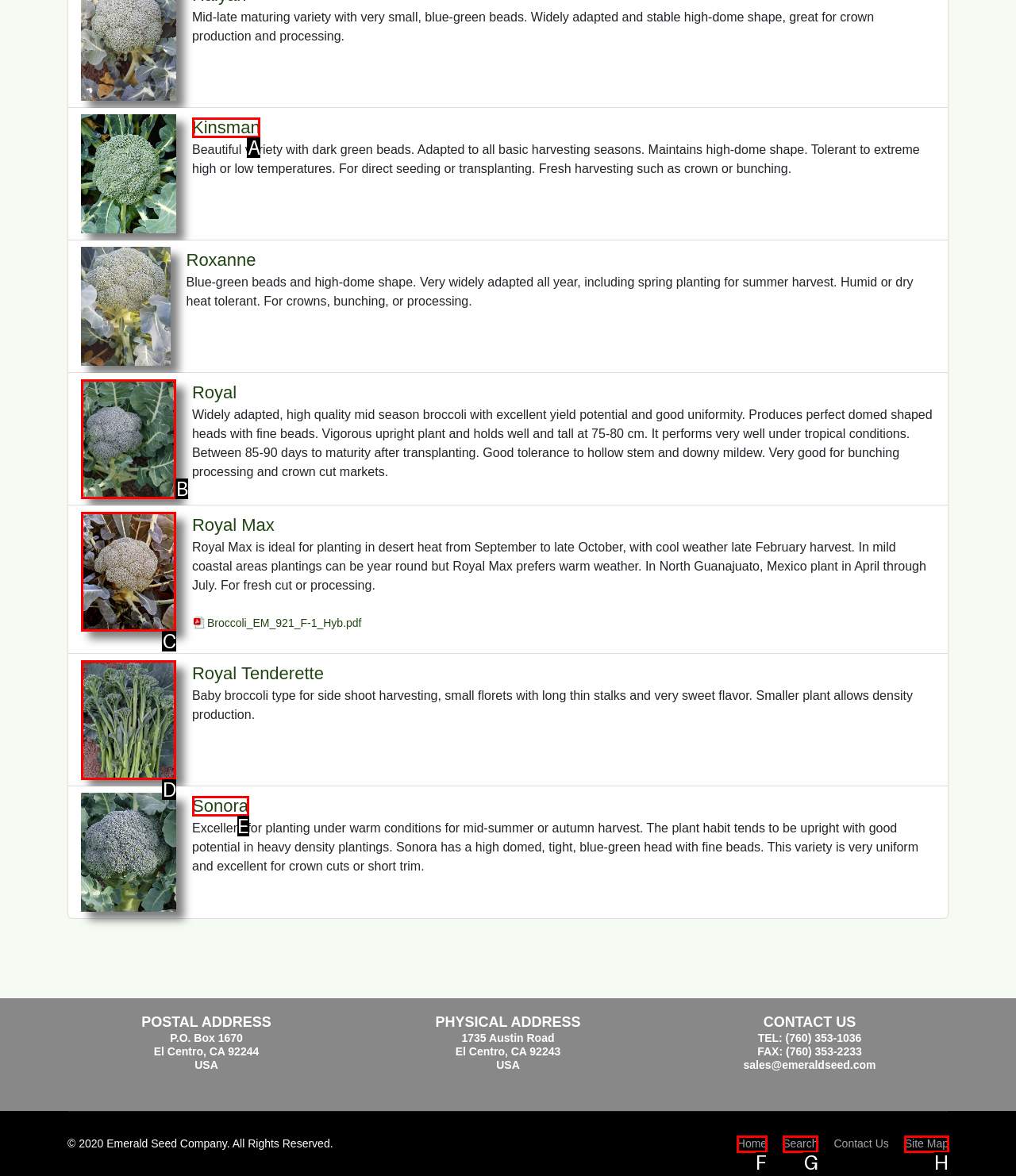From the available choices, determine which HTML element fits this description: parent_node: MyBusinessMagazine.Ca Respond with the correct letter.

None